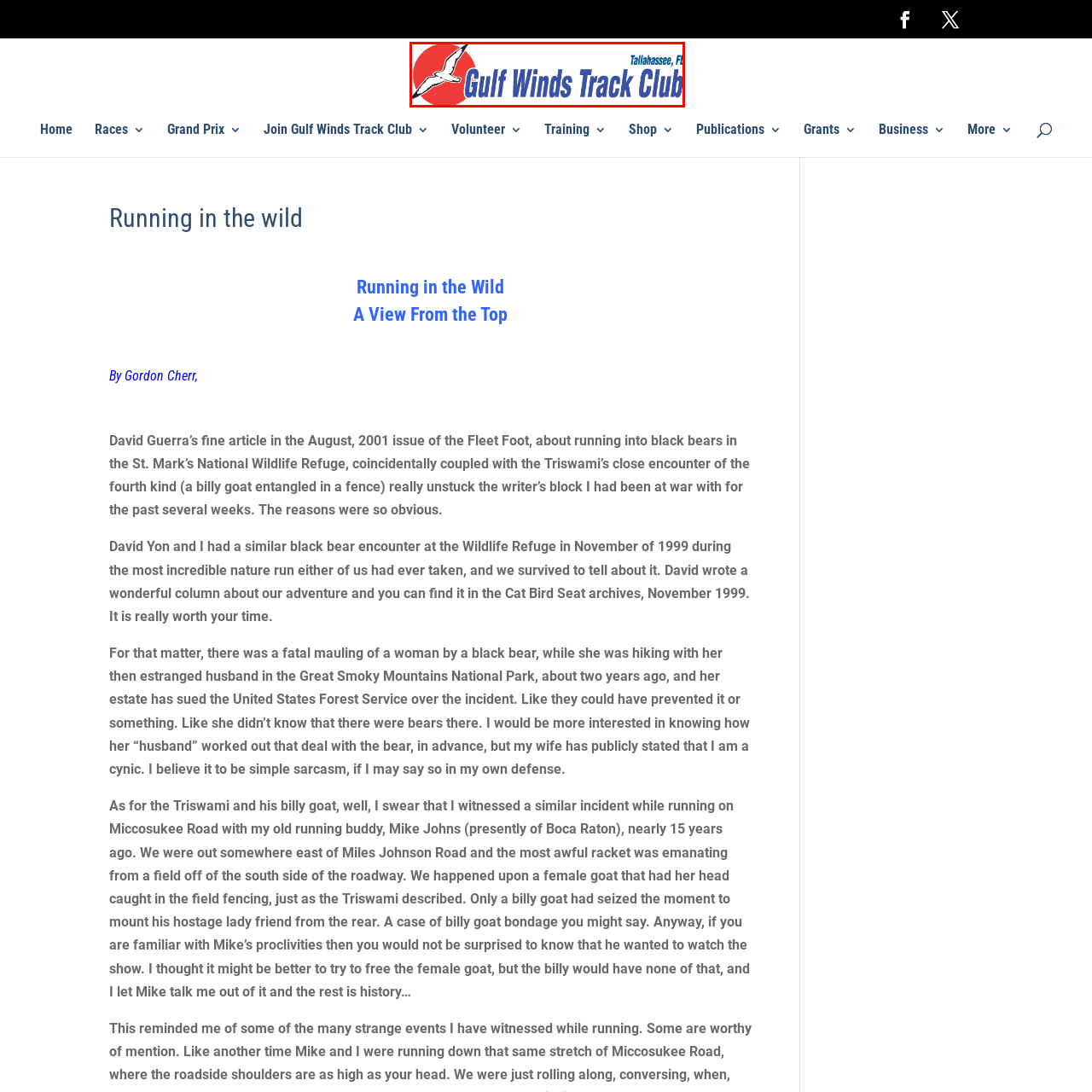Explain what is happening in the image inside the red outline in great detail.

The image features the logo of the Gulf Winds Track Club, prominently displaying a stylized seagull in flight against a vibrant red circle. Beneath the logo, the club's name, "Gulf Winds Track Club," is rendered in bold blue letters, emphasizing their presence in the running community. The tagline "Tallahassee, FL" indicates the club's geographical roots, highlighting its local engagement in the sport. This logo embodies the spirit of running and community, making it a recognizable symbol for members and supporters alike.